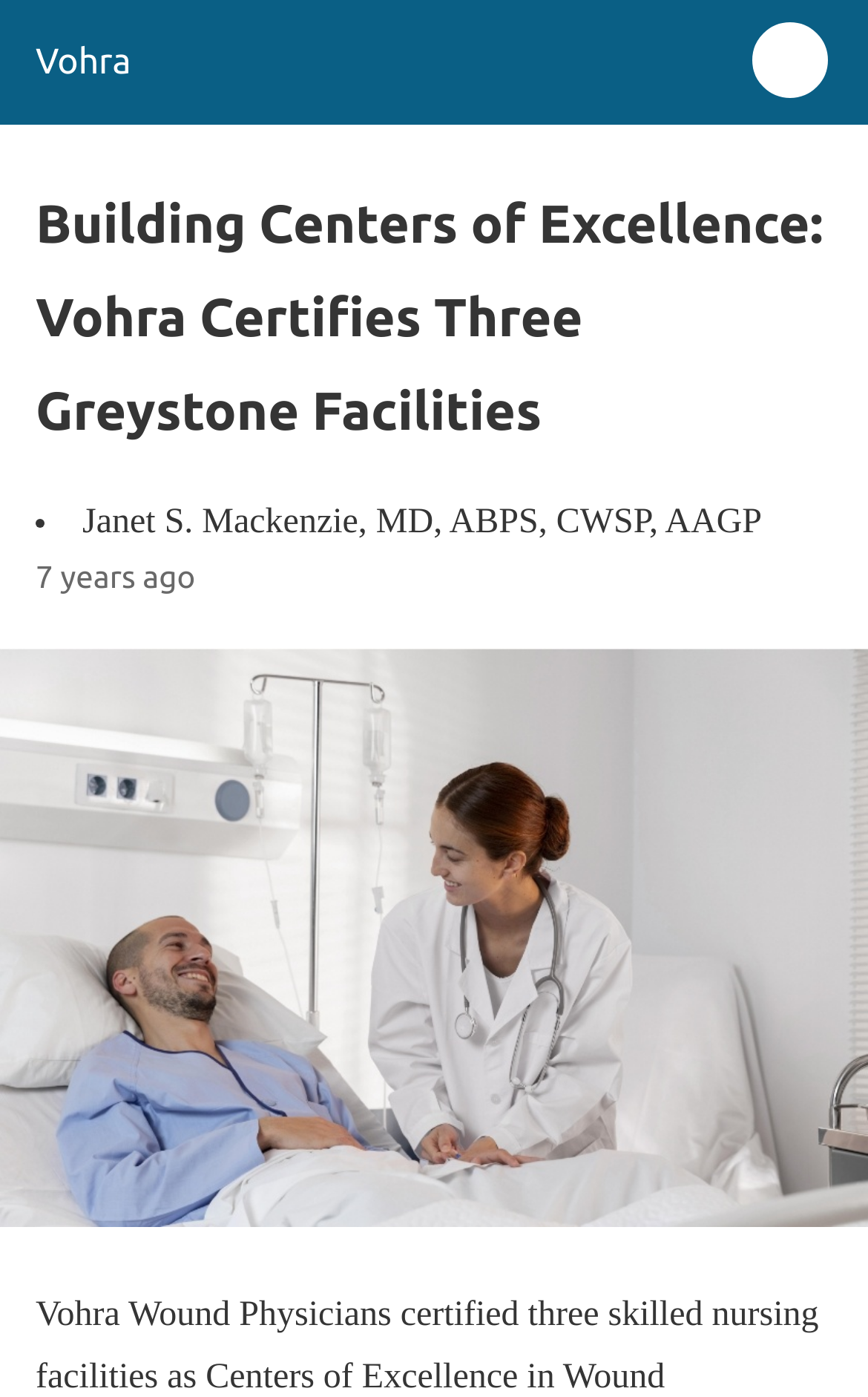What is depicted in the image?
Can you provide a detailed and comprehensive answer to the question?

The webpage features an image with a caption 'wound care specialist with patient', which suggests that the image shows a healthcare professional providing care to a patient with a wound.